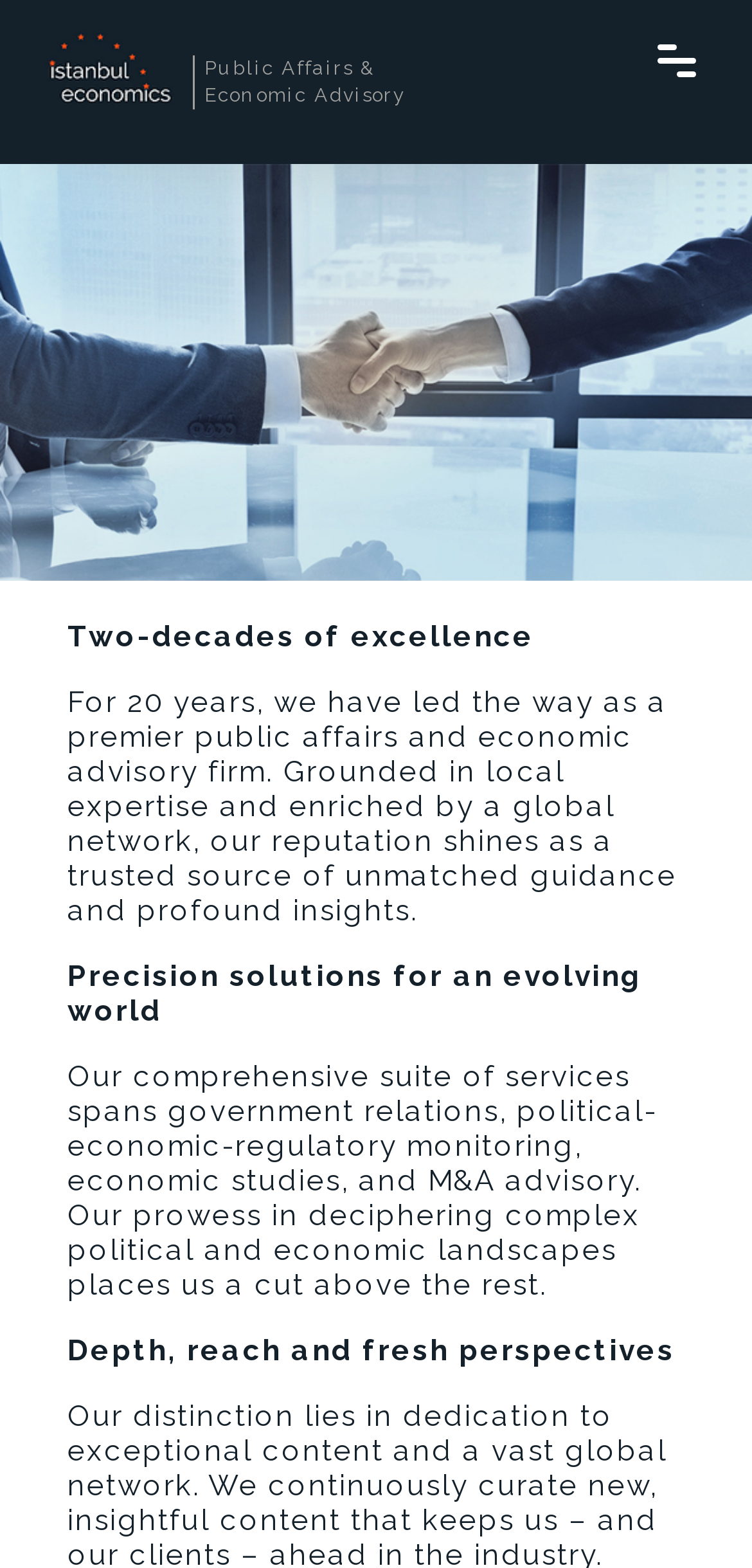Look at the image and write a detailed answer to the question: 
What services does the company offer?

The company's services can be determined from the static text element 'Our comprehensive suite of services spans government relations, political-economic-regulatory monitoring, economic studies, and M&A advisory.' which lists the various services offered.